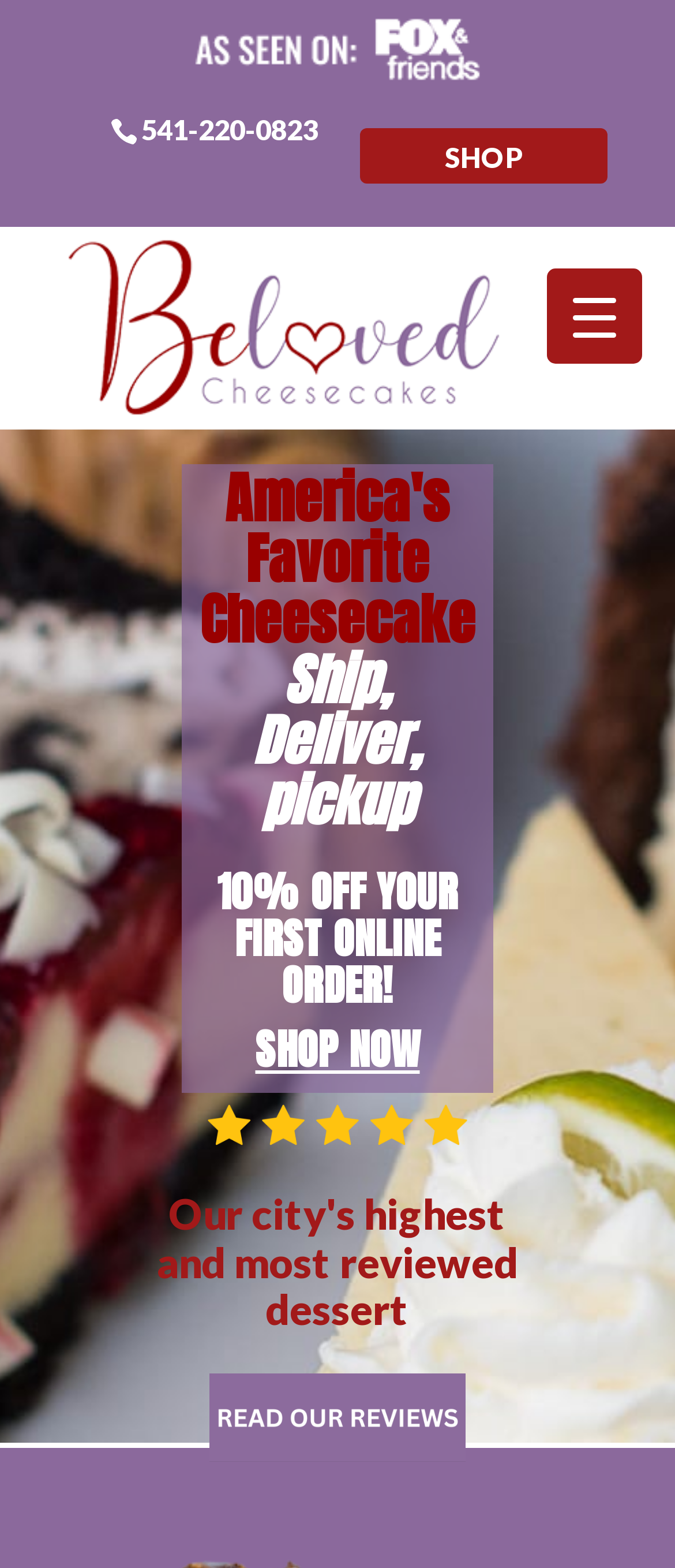Identify the bounding box of the UI component described as: "Shop Now".

[0.378, 0.629, 0.622, 0.695]